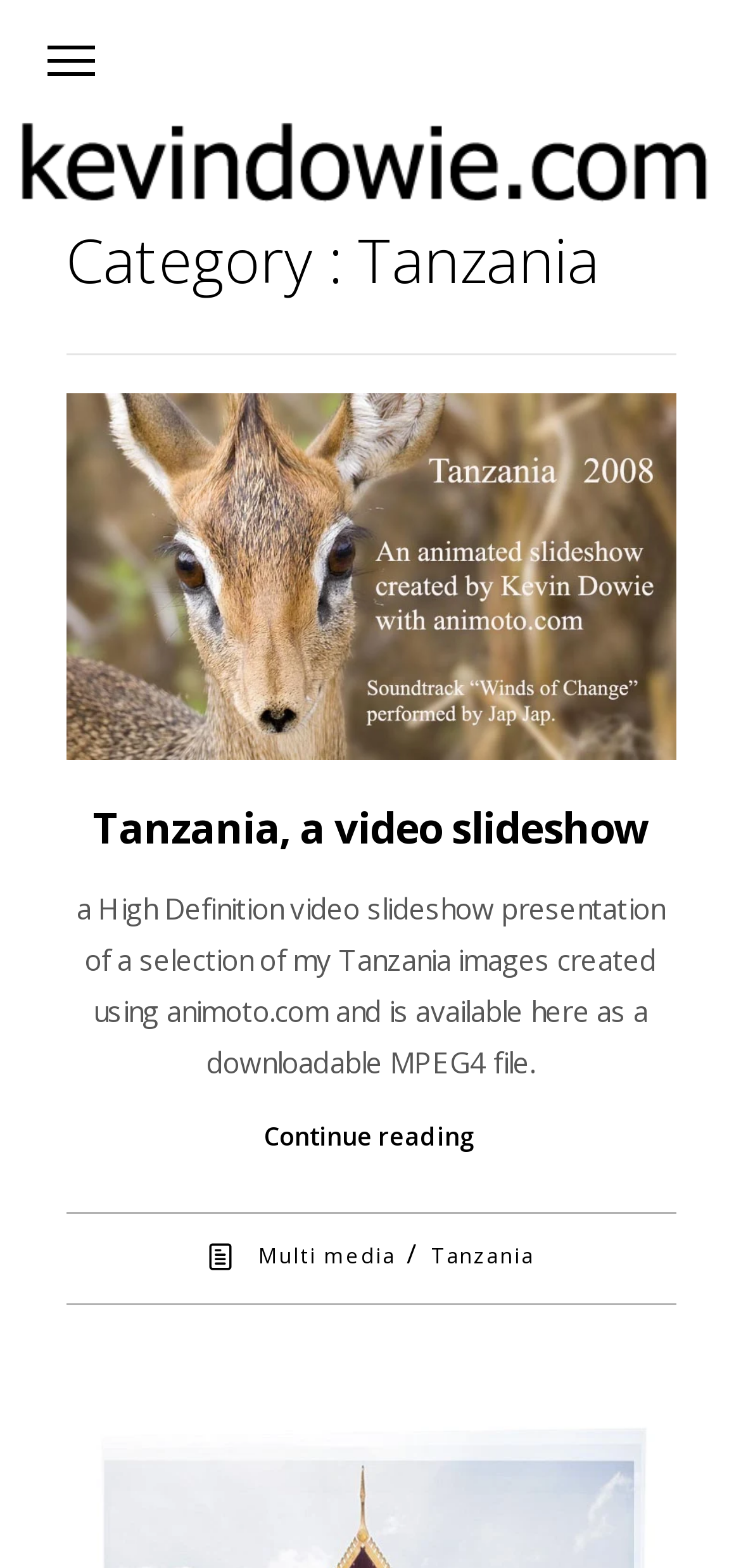What is the title of the video slideshow?
Please describe in detail the information shown in the image to answer the question.

The link 'Tanzania, a video slideshow' is a heading on the webpage, indicating that it is the title of the video slideshow.